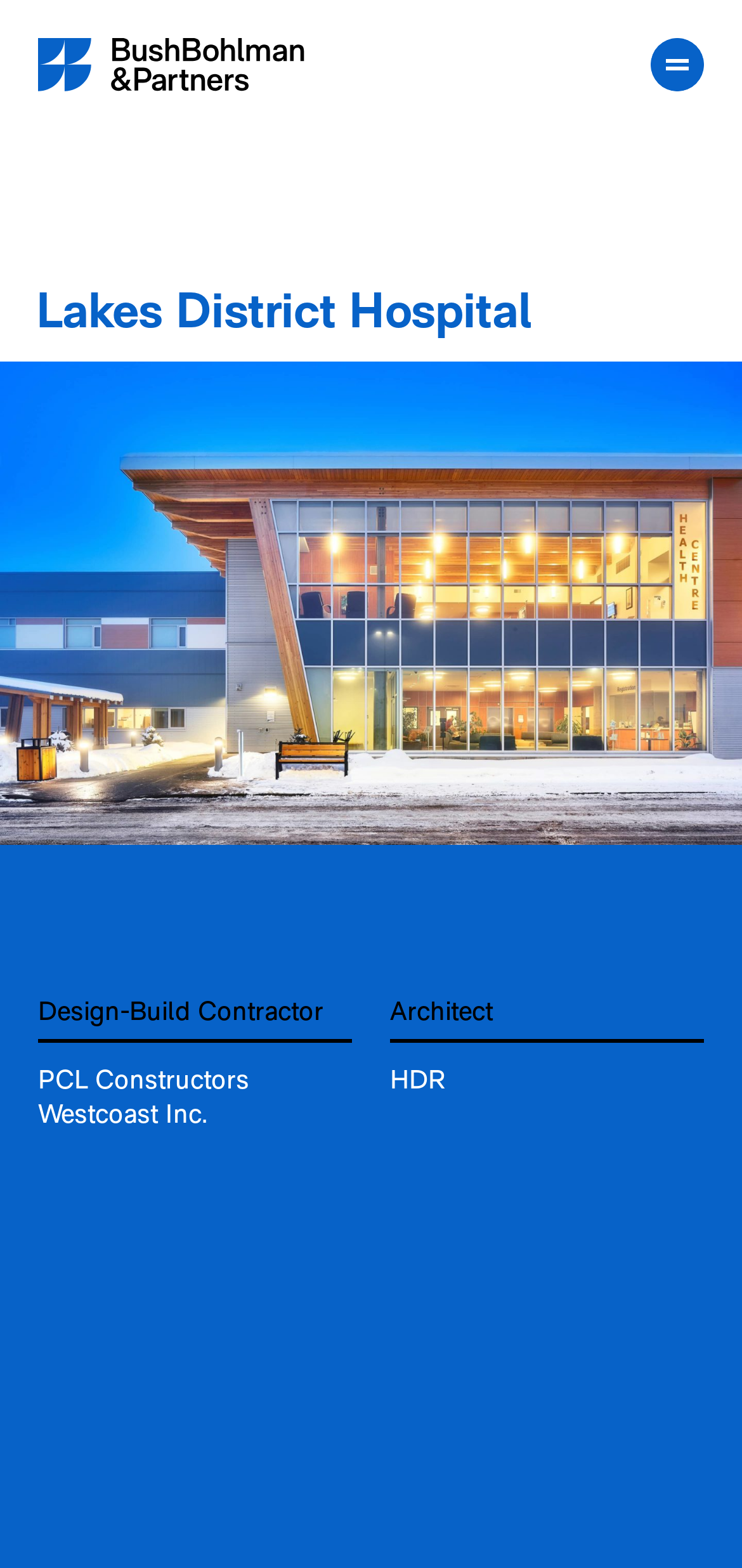Identify the bounding box for the UI element described as: "parent_node: Projects". Ensure the coordinates are four float numbers between 0 and 1, formatted as [left, top, right, bottom].

[0.051, 0.024, 0.41, 0.058]